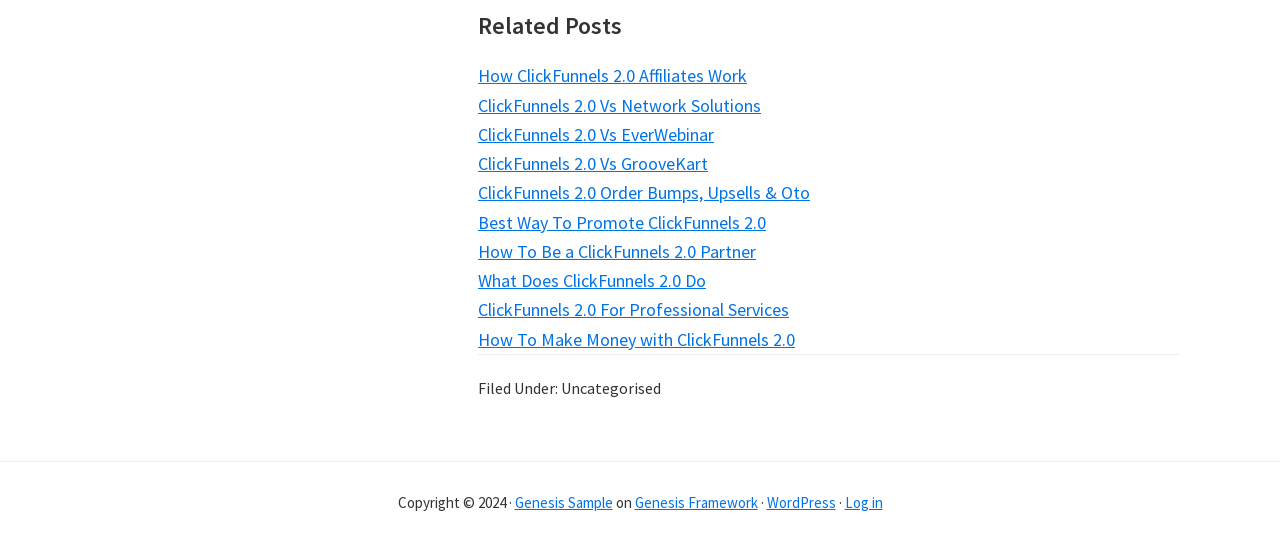Provide a one-word or brief phrase answer to the question:
What is the purpose of the 'Log in' link?

User login